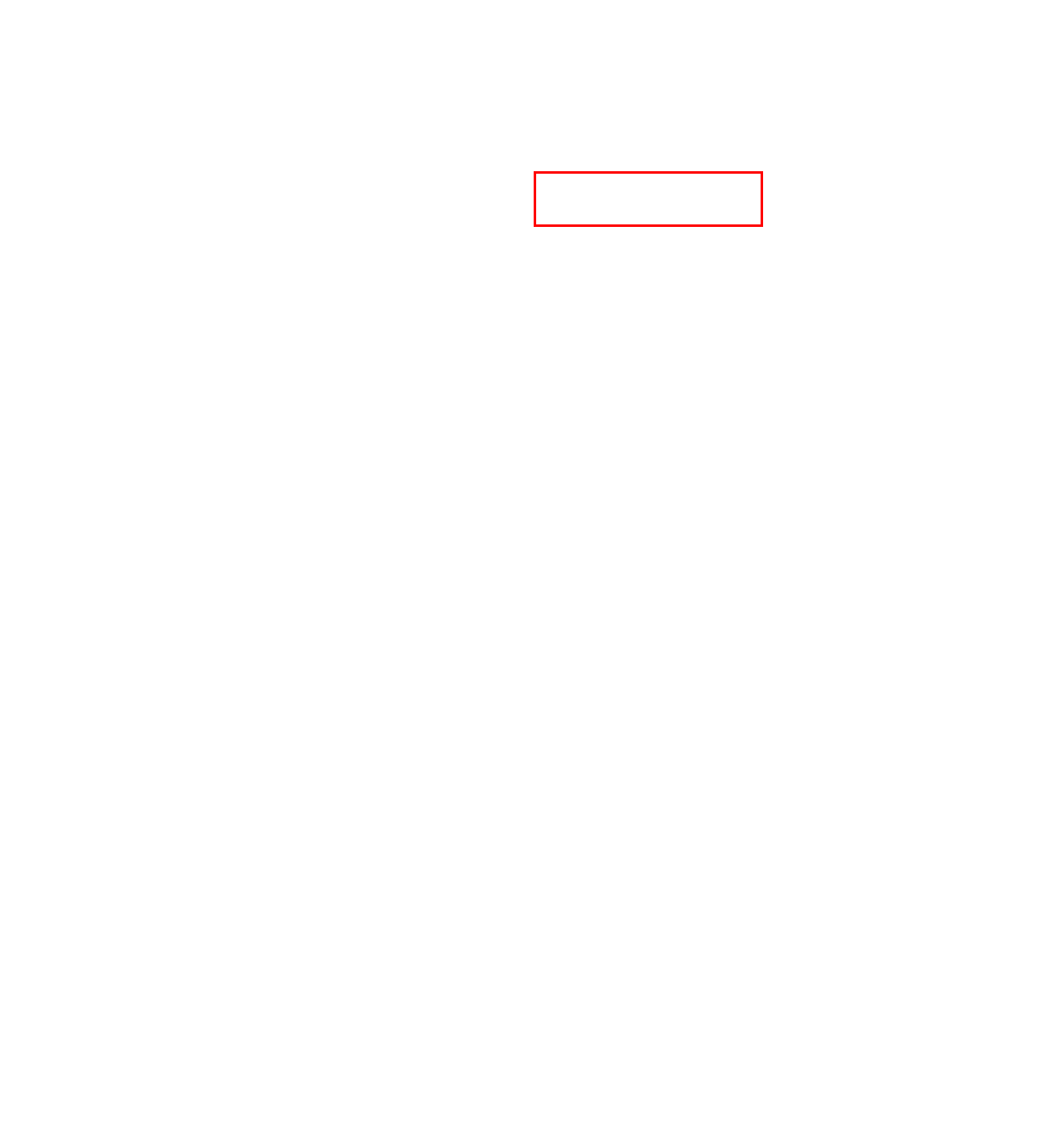Given the screenshot of the webpage, identify the red bounding box, and recognize the text content inside that red bounding box.

Our capable and committed staff is here to answer your questions! For more information please contact one of our staff members.